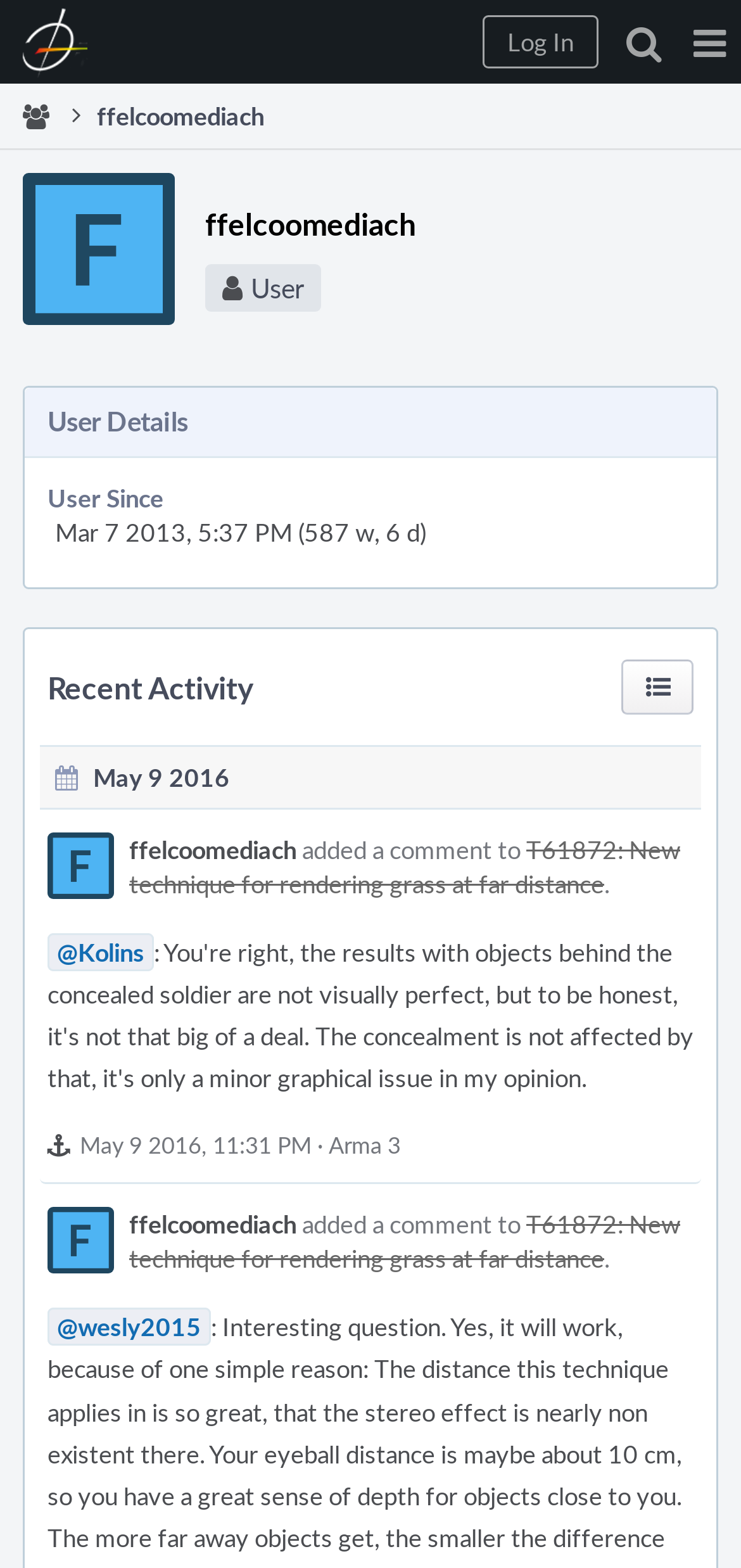Please specify the bounding box coordinates of the clickable section necessary to execute the following command: "Go to Home page".

[0.0, 0.0, 0.118, 0.053]